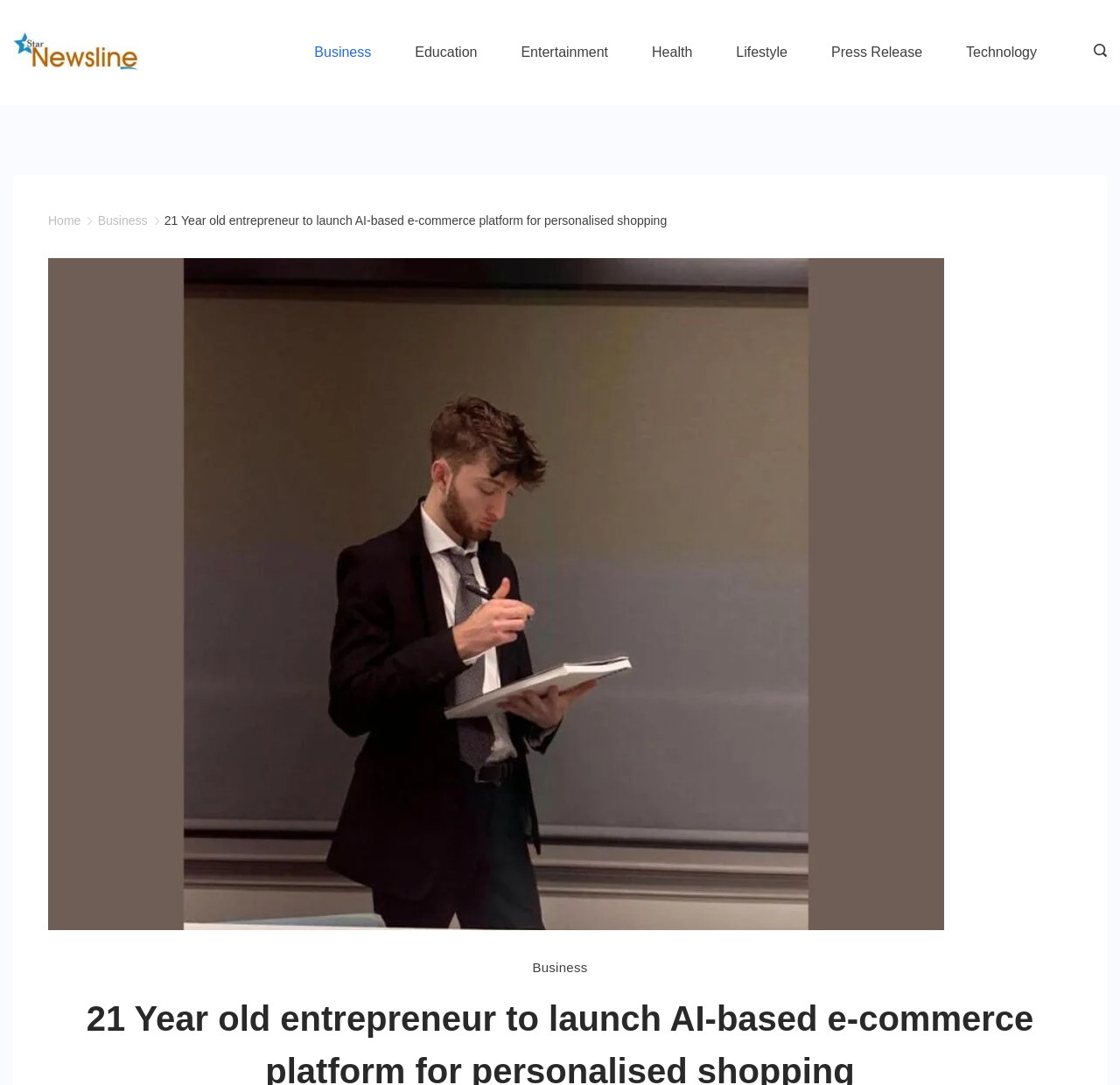Please determine the bounding box coordinates of the element to click on in order to accomplish the following task: "Go to the Business section". Ensure the coordinates are four float numbers ranging from 0 to 1, i.e., [left, top, right, bottom].

[0.261, 0.034, 0.351, 0.063]